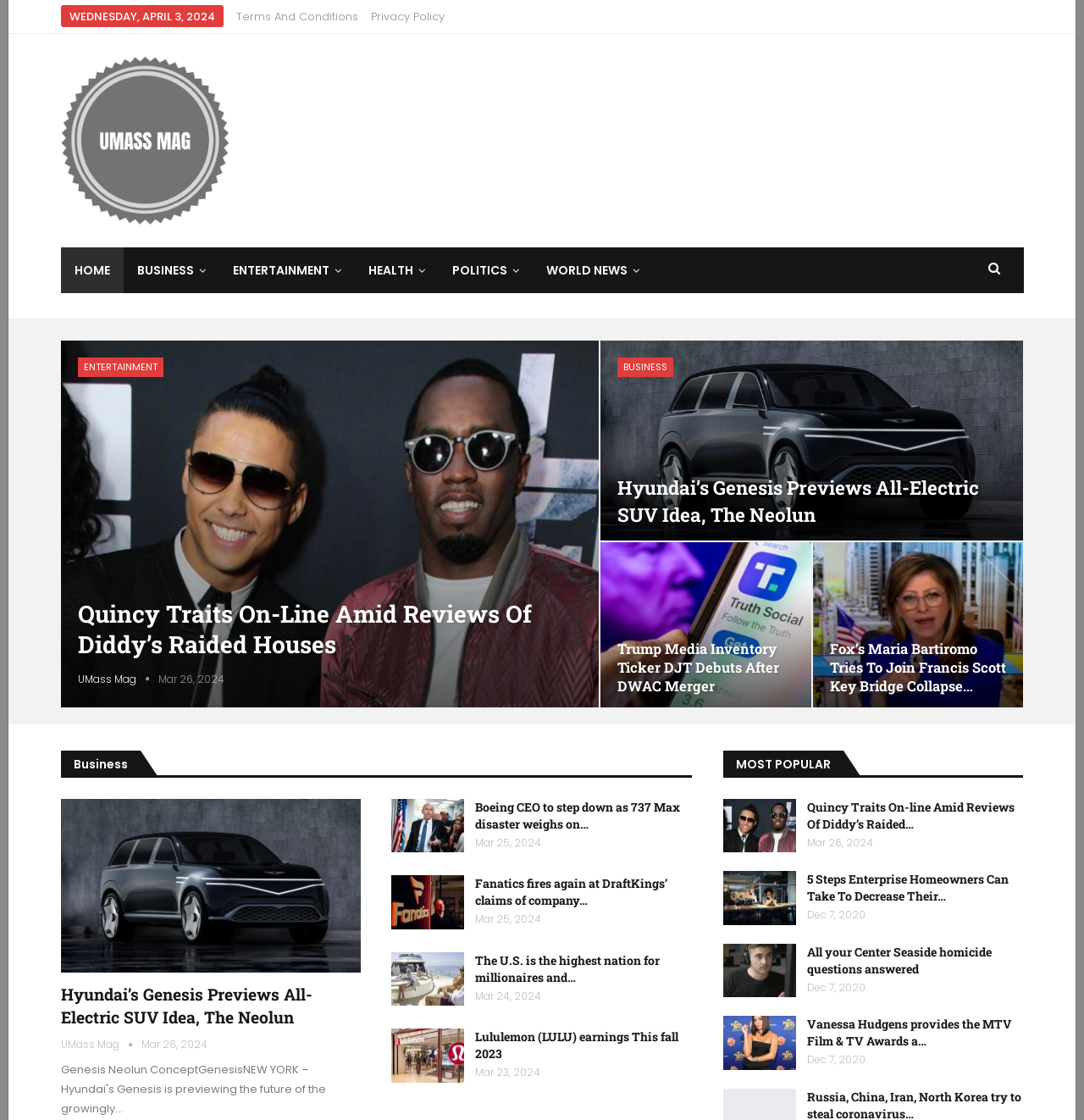Please identify the bounding box coordinates of the clickable element to fulfill the following instruction: "Read the article 'Quincy Traits On-line Amid Reviews Of Diddy’s Raided Houses'". The coordinates should be four float numbers between 0 and 1, i.e., [left, top, right, bottom].

[0.054, 0.303, 0.554, 0.633]